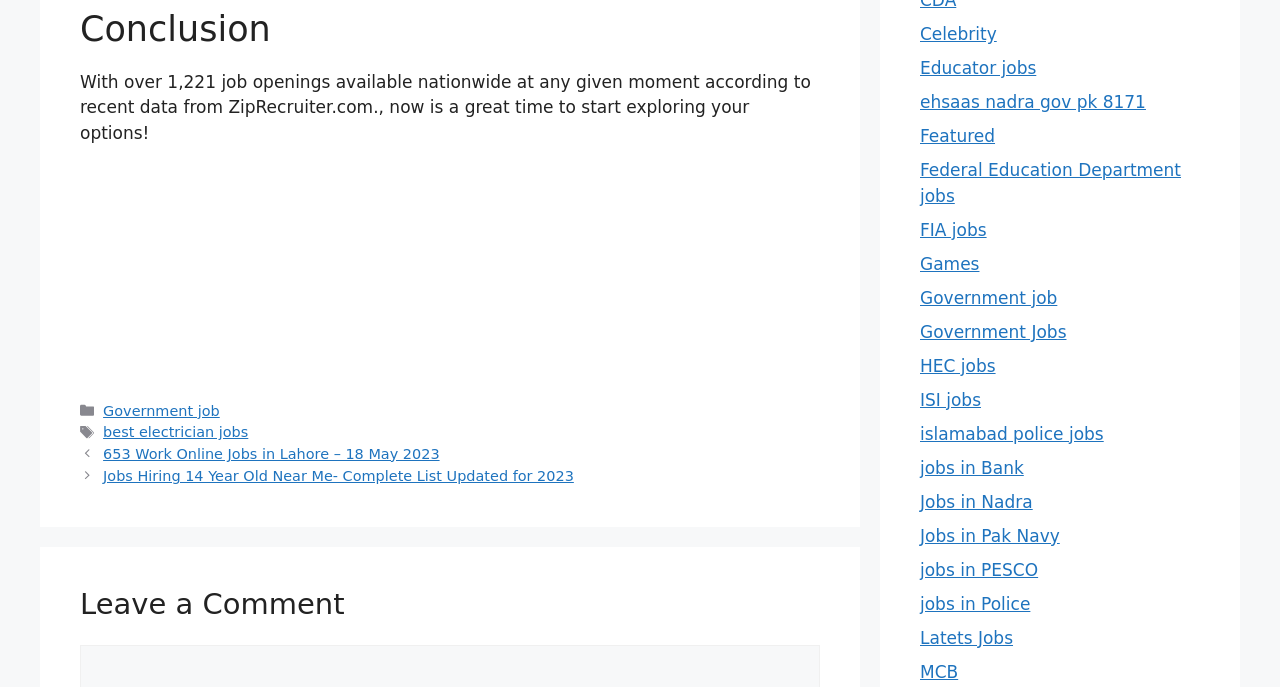From the details in the image, provide a thorough response to the question: What is the current topic of discussion?

The webpage is discussing job openings as indicated by the heading 'Conclusion' and the text 'With over 1,221 job openings available nationwide at any given moment according to recent data from ZipRecruiter.com., now is a great time to start exploring your options!'.